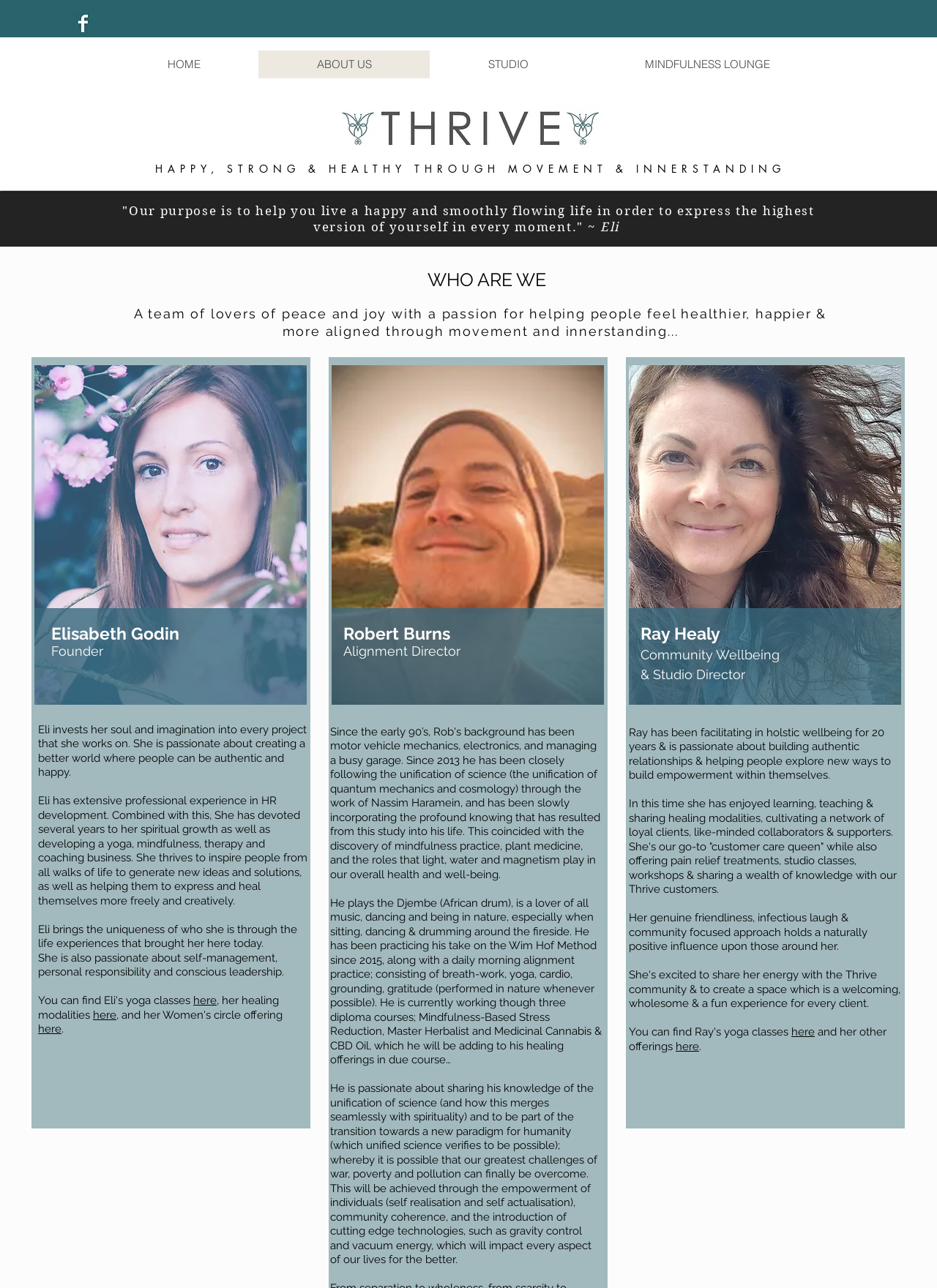Find the bounding box coordinates for the area you need to click to carry out the instruction: "Check Ray's other offerings". The coordinates should be four float numbers between 0 and 1, indicated as [left, top, right, bottom].

[0.721, 0.807, 0.746, 0.817]